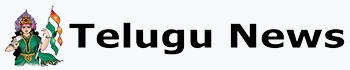Detail every visible element in the image extensively.

The image prominently features the logo for "Telugu News," showcasing a vibrant depiction of a traditional cultural figure alongside the text. The logo reflects the essence of Telugu media, with a design that incorporates both visual and textual elements to attract viewers. The traditional figure symbolizes the rich heritage of the Telugu-speaking community, while the bold text conveys a sense of authority and trust in delivering news. This logo is integral to the brand identity of "Telugu News," representing its commitment to providing relevant and engaging content to its audience.